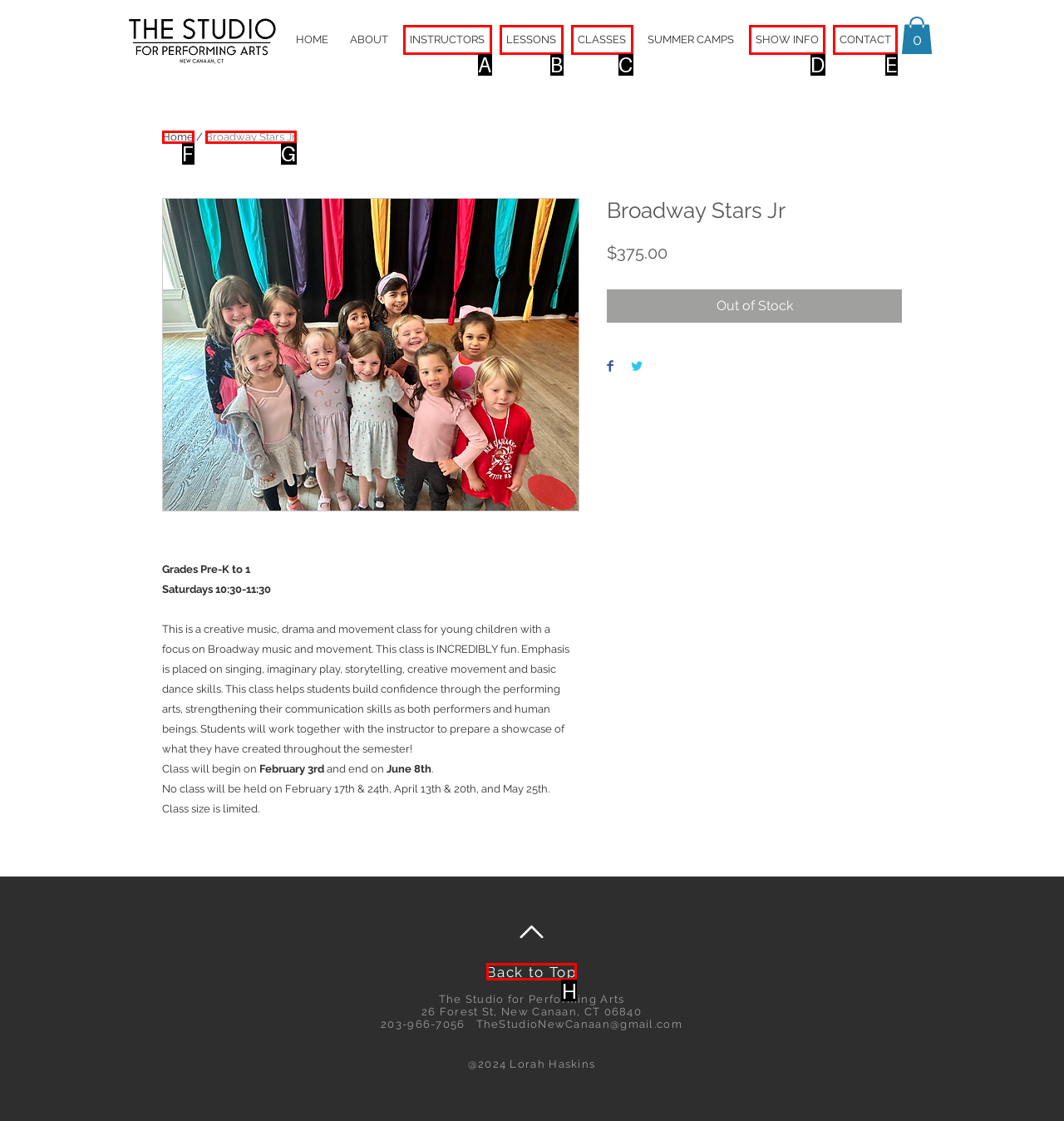Select the option that aligns with the description: Back to Top
Respond with the letter of the correct choice from the given options.

H